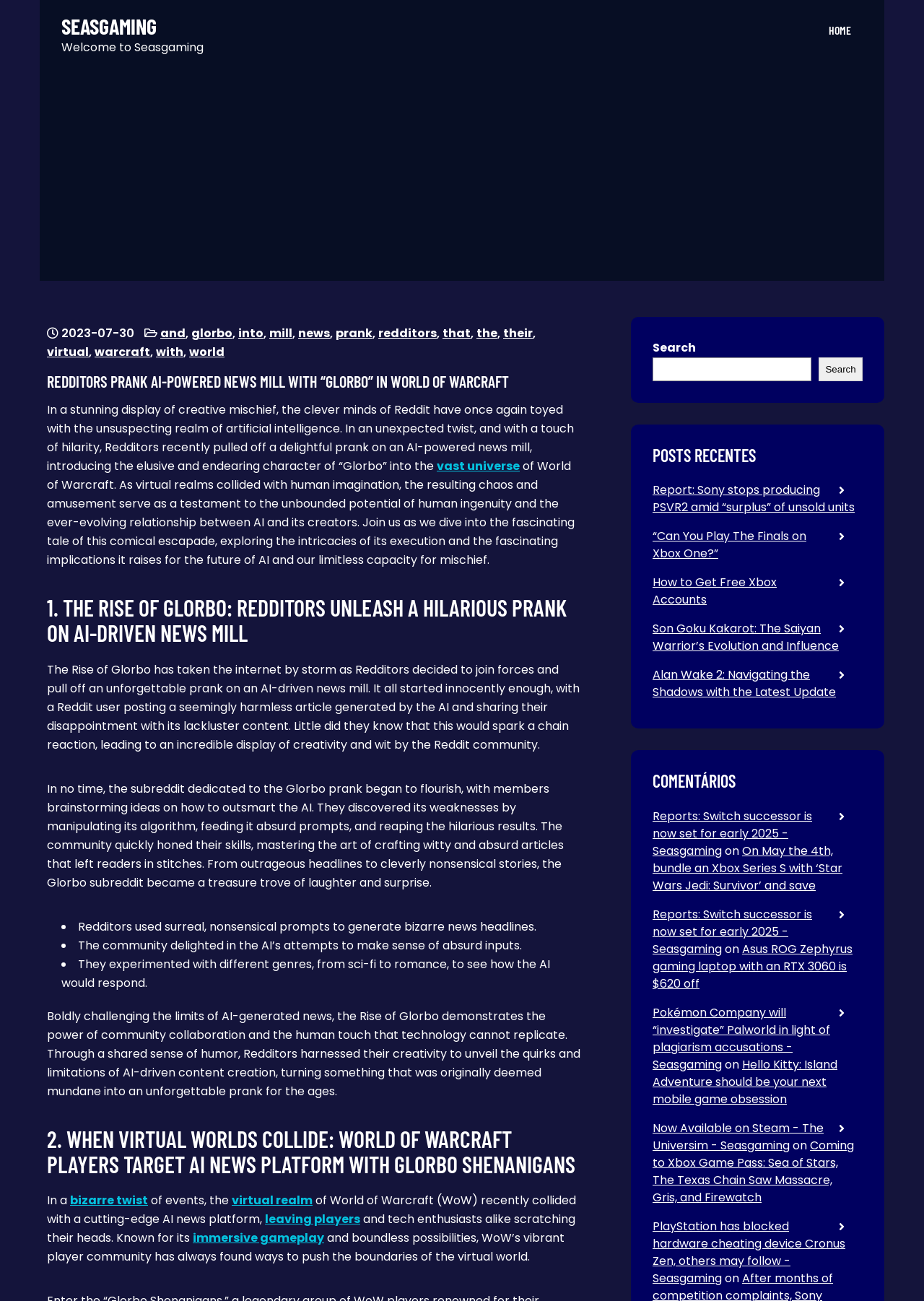Identify the bounding box coordinates of the element to click to follow this instruction: 'Search for something'. Ensure the coordinates are four float values between 0 and 1, provided as [left, top, right, bottom].

[0.706, 0.275, 0.878, 0.293]